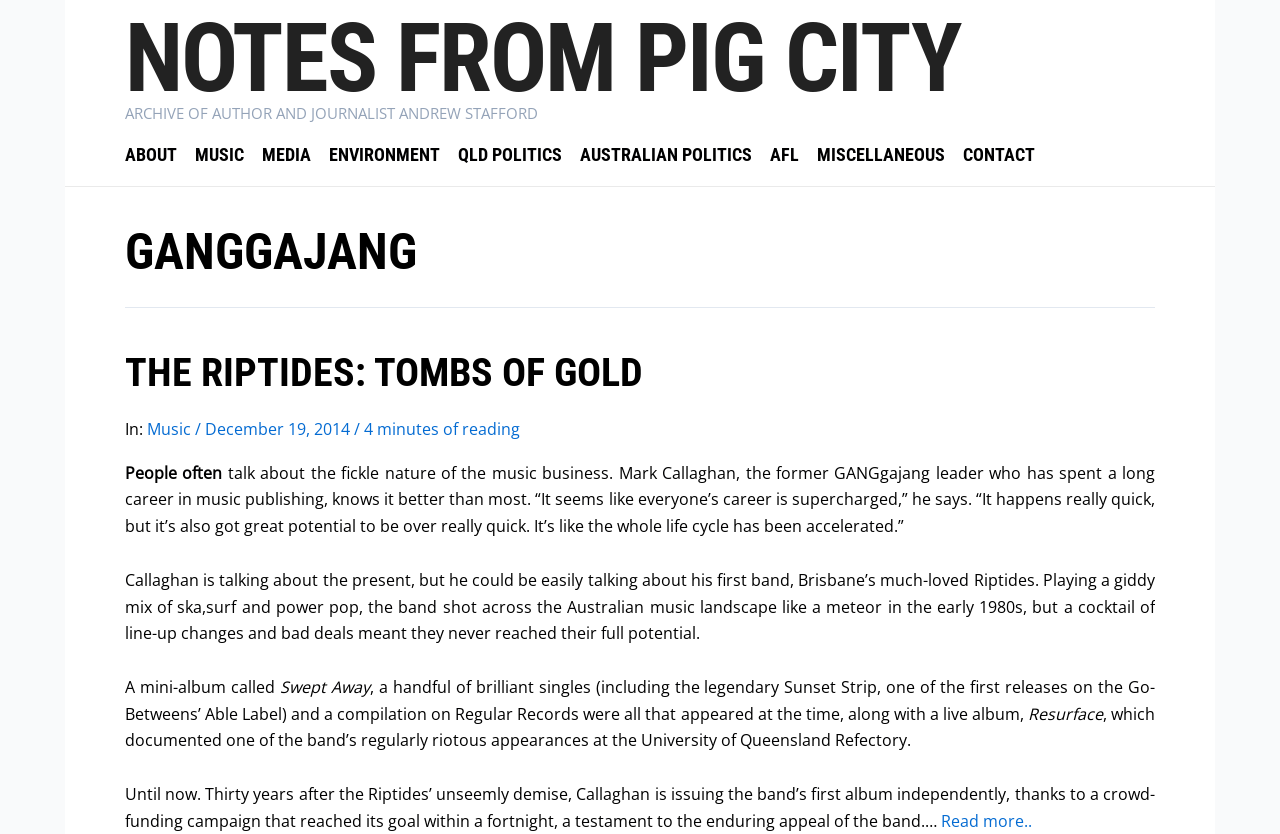Please find the bounding box coordinates of the element that must be clicked to perform the given instruction: "Click on the 'NOTES FROM PIG CITY' link". The coordinates should be four float numbers from 0 to 1, i.e., [left, top, right, bottom].

[0.098, 0.004, 0.751, 0.137]